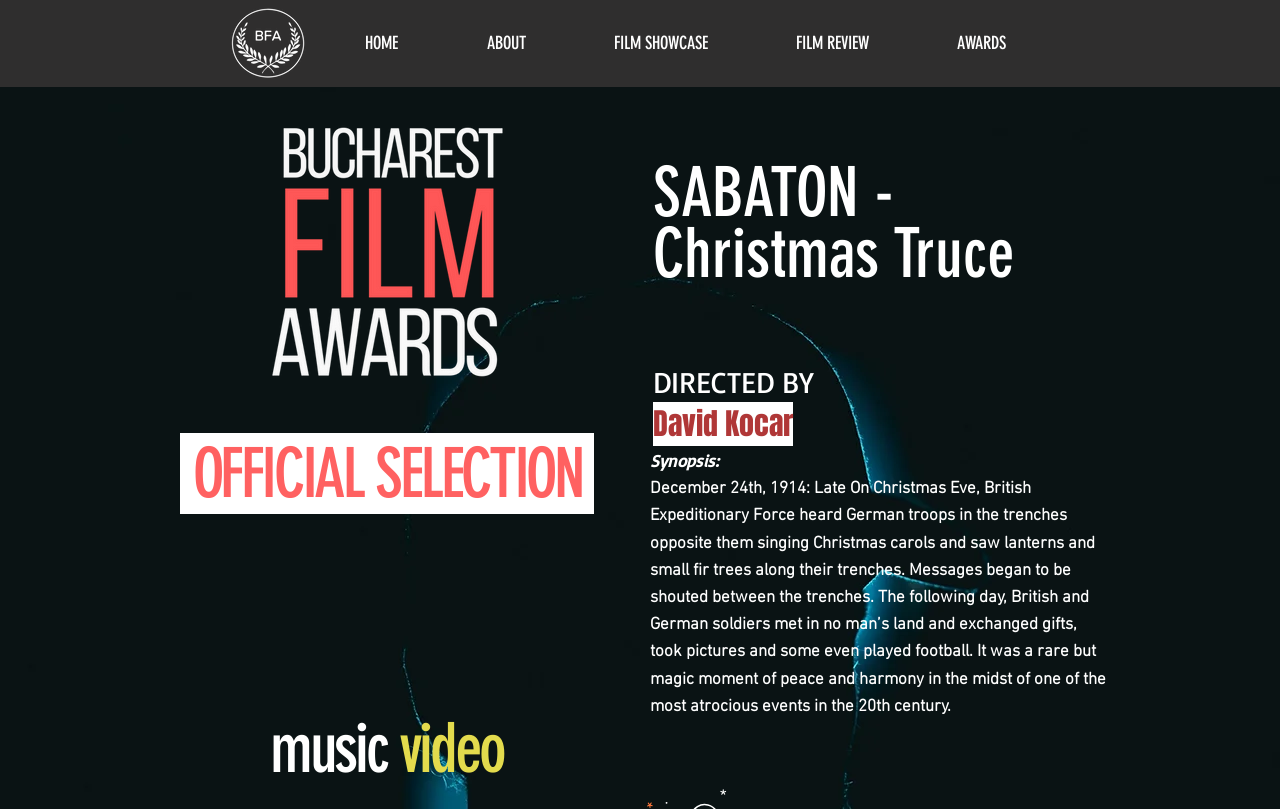Identify the bounding box coordinates for the element you need to click to achieve the following task: "Click on the HOME link". Provide the bounding box coordinates as four float numbers between 0 and 1, in the form [left, top, right, bottom].

[0.25, 0.038, 0.345, 0.068]